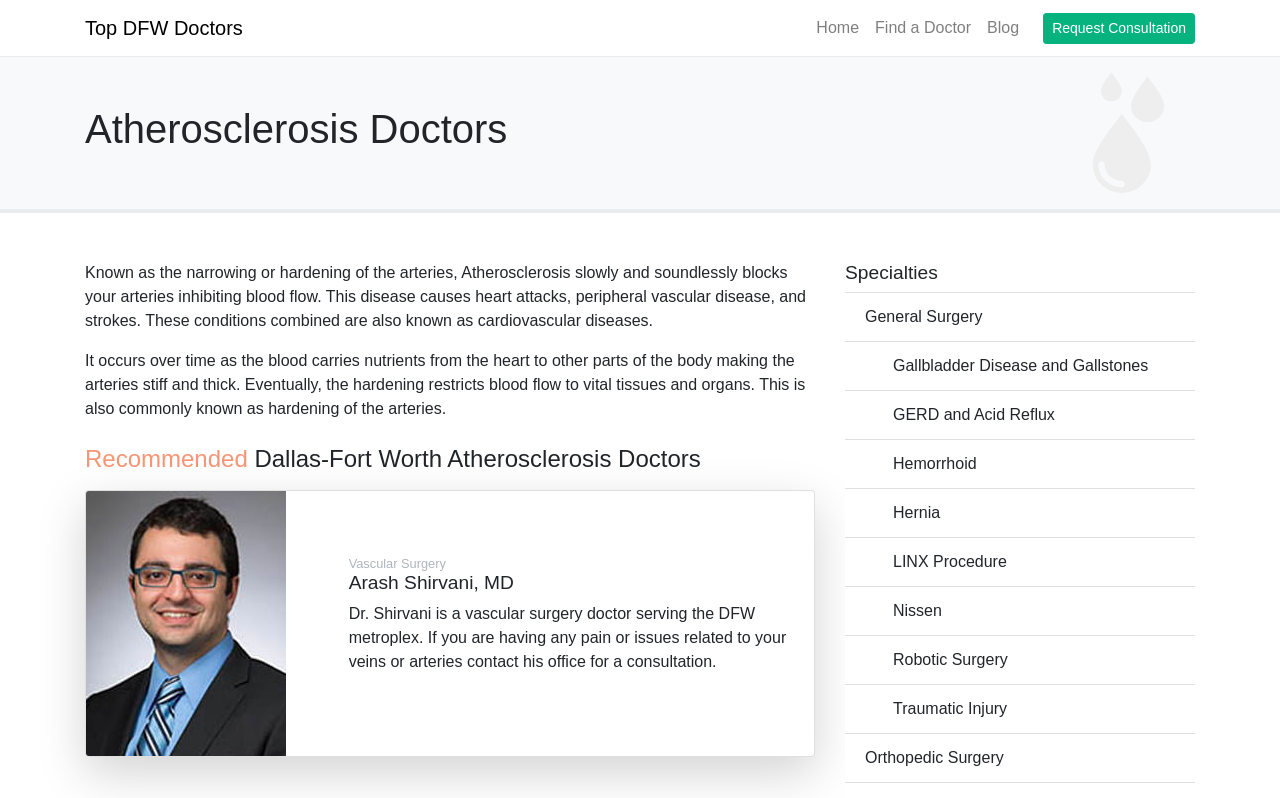Point out the bounding box coordinates of the section to click in order to follow this instruction: "Learn about 'Vascular Surgery'".

[0.272, 0.697, 0.62, 0.716]